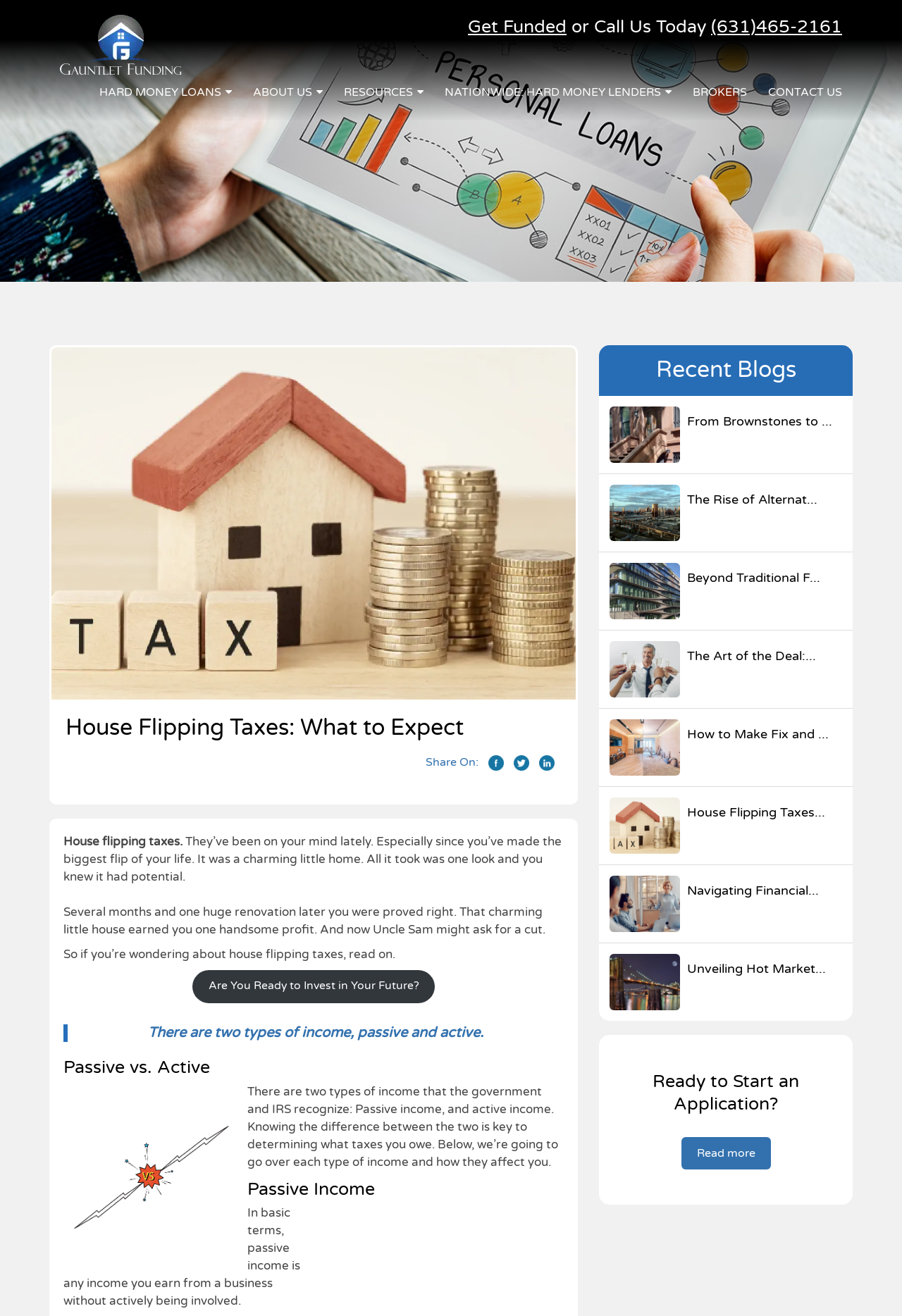Please identify the bounding box coordinates of the region to click in order to complete the given instruction: "Call the phone number". The coordinates should be four float numbers between 0 and 1, i.e., [left, top, right, bottom].

[0.788, 0.012, 0.934, 0.028]